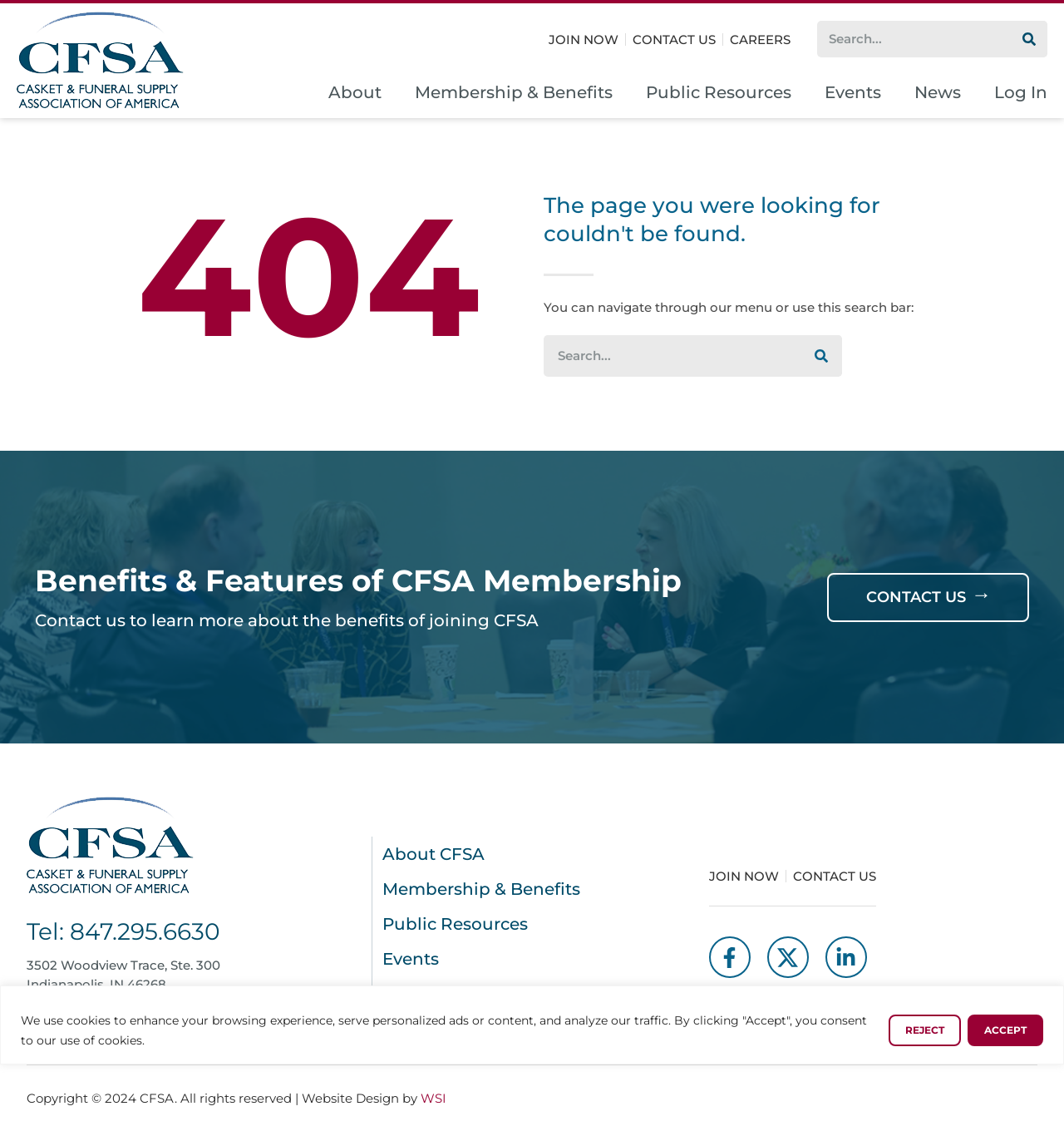Identify the bounding box coordinates of the region that needs to be clicked to carry out this instruction: "Click JOIN NOW". Provide these coordinates as four float numbers ranging from 0 to 1, i.e., [left, top, right, bottom].

[0.515, 0.029, 0.581, 0.04]